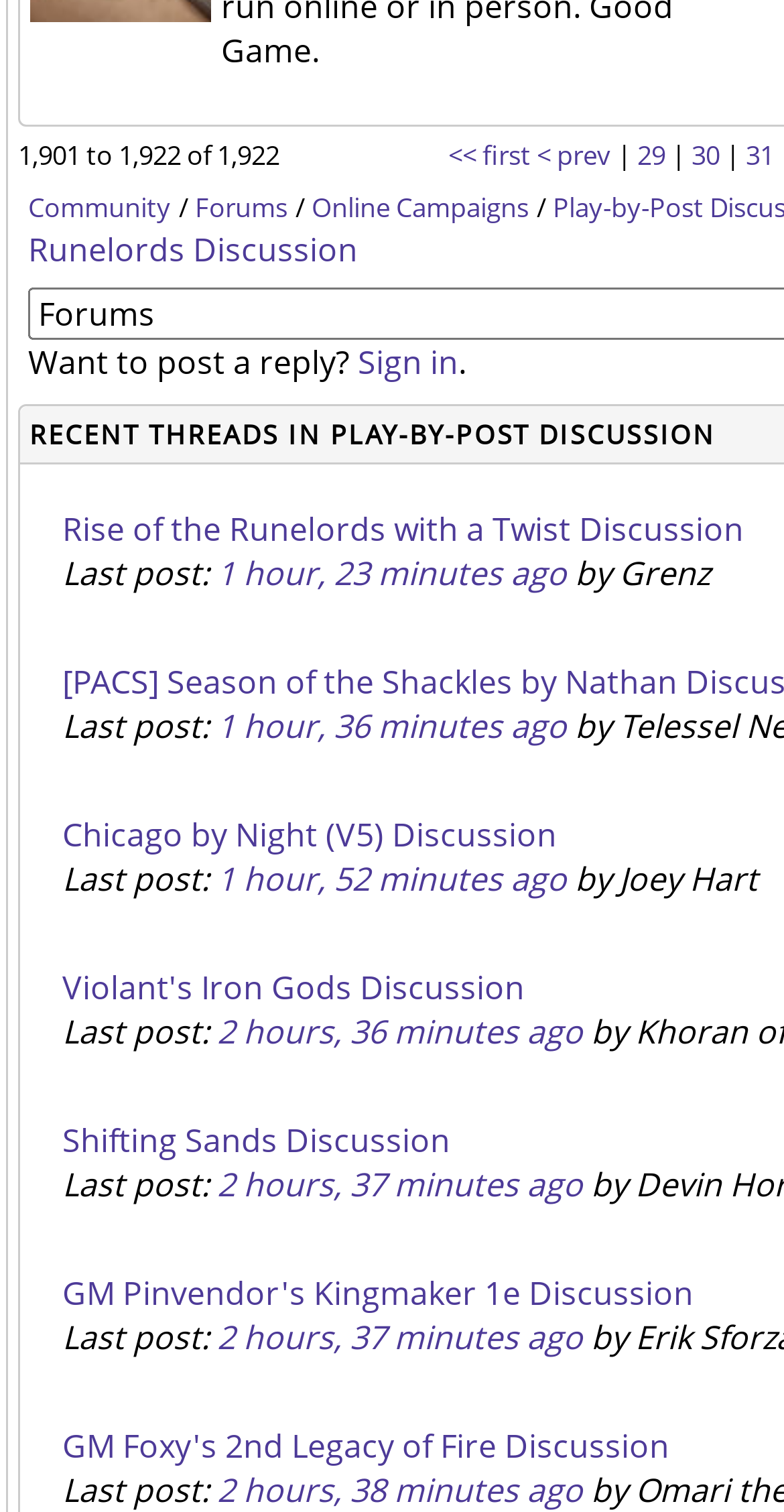Given the following UI element description: "1 hour, 23 minutes ago", find the bounding box coordinates in the webpage screenshot.

[0.277, 0.364, 0.733, 0.393]